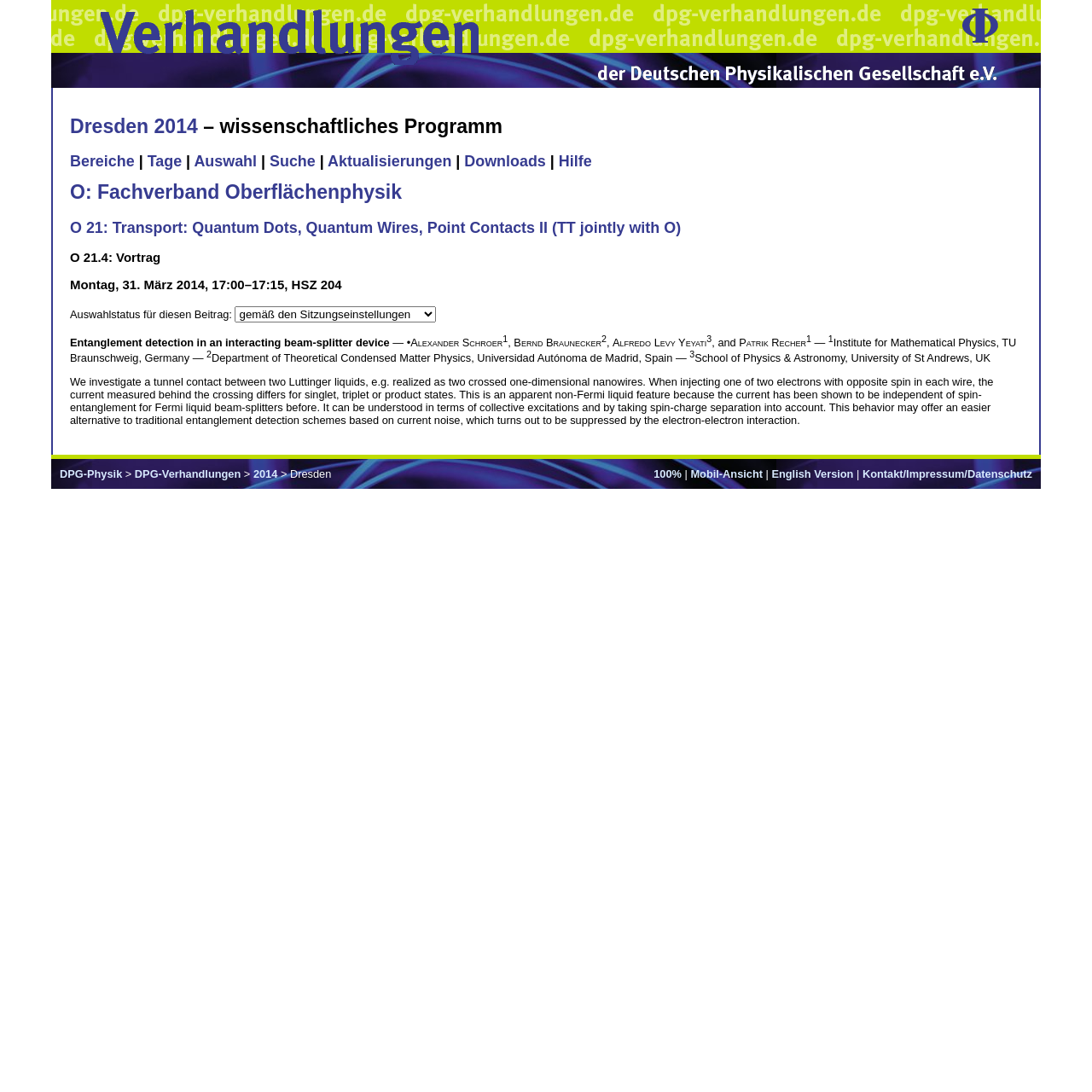Generate an in-depth caption that captures all aspects of the webpage.

The webpage appears to be a conference program or proceedings page for the Deutsche Physikalische Gesellschaft (DPG), specifically for the 2014 event in Dresden. 

At the top of the page, there are several links and images, including the DPG Phi logo, Verhandlungen (proceedings) links, and a DPG image. 

Below these, there is a heading that reads "Dresden 2014 – wissenschaftliches Programm" (Dresden 2014 – Scientific Program). 

Following this, there is a row of links and text, including "Bereiche" (Areas), "Tage" (Days), "Auswahl" (Selection), "Suche" (Search), "Aktualisierungen" (Updates), "Downloads", and "Hilfe" (Help). 

The main content of the page appears to be a program schedule, with headings and links for different sessions and presentations. One of the sessions is highlighted, with a title "O 21: Transport: Quantum Dots, Quantum Wires, Point Contacts II (TT jointly with O)" and a presentation titled "Entanglement detection in an interacting beam-splitter device" by several authors. 

The presentation abstract is provided, which discusses the investigation of a tunnel contact between two Luttinger liquids and its potential application in entanglement detection. 

At the bottom of the page, there are additional links, including "Mobil-Ansicht" (Mobile View), "English Version", "Kontakt/Impressum/Datenschutz" (Contact/Imprint/Data Protection), and links to DPG-Physik, DPG-Verhandlungen, and the 2014 event in Dresden.